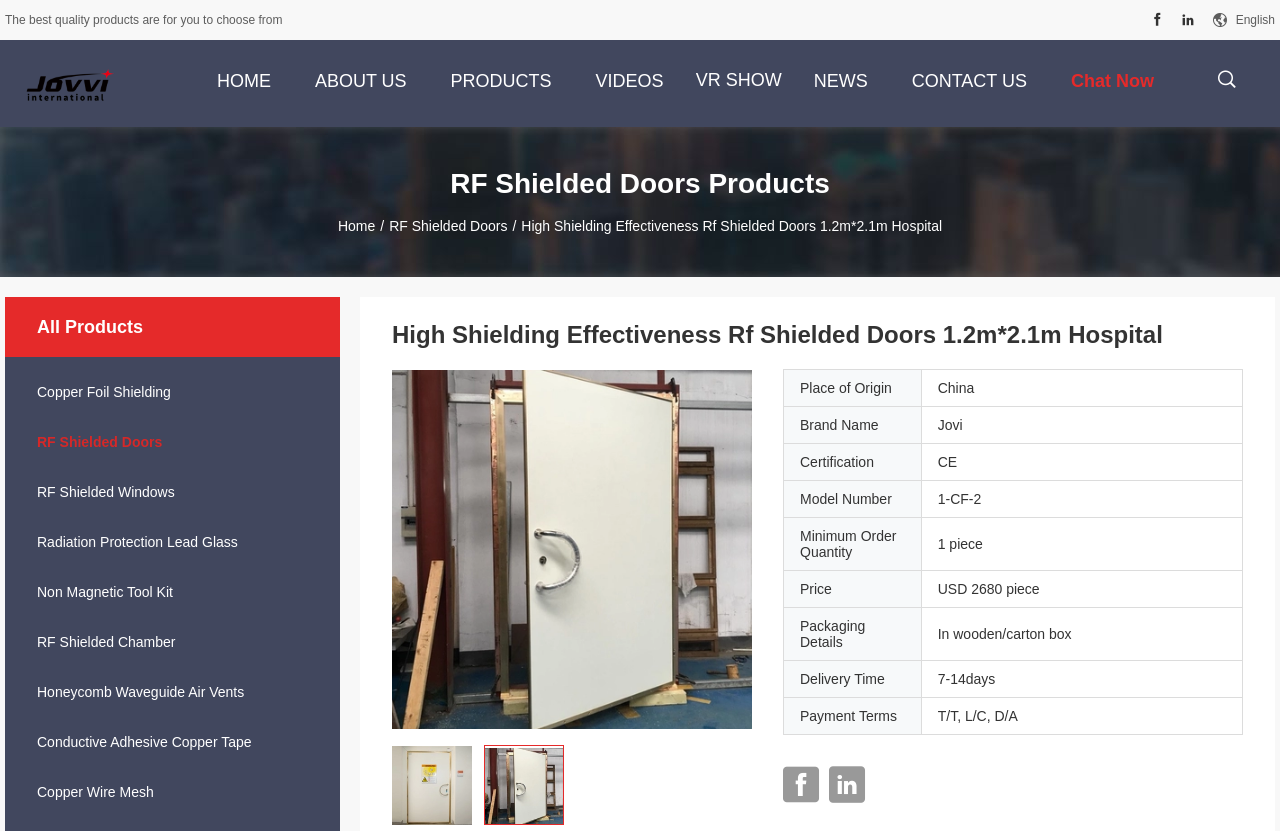Find and indicate the bounding box coordinates of the region you should select to follow the given instruction: "Click the 'HOME' link".

[0.16, 0.048, 0.221, 0.144]